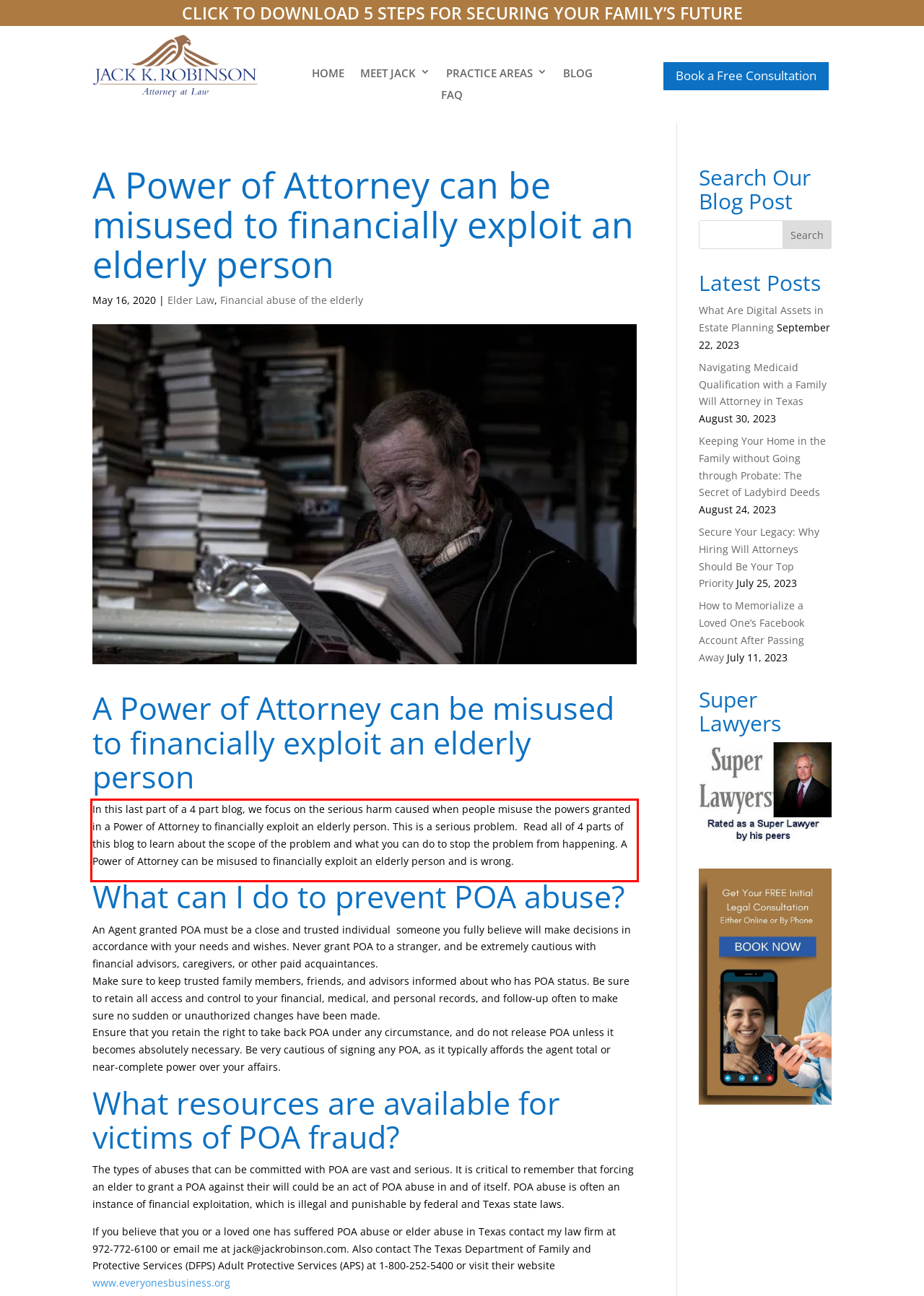Given the screenshot of a webpage, identify the red rectangle bounding box and recognize the text content inside it, generating the extracted text.

In this last part of a 4 part blog, we focus on the serious harm caused when people misuse the powers granted in a Power of Attorney to financially exploit an elderly person. This is a serious problem. Read all of 4 parts of this blog to learn about the scope of the problem and what you can do to stop the problem from happening. A Power of Attorney can be misused to financially exploit an elderly person and is wrong.